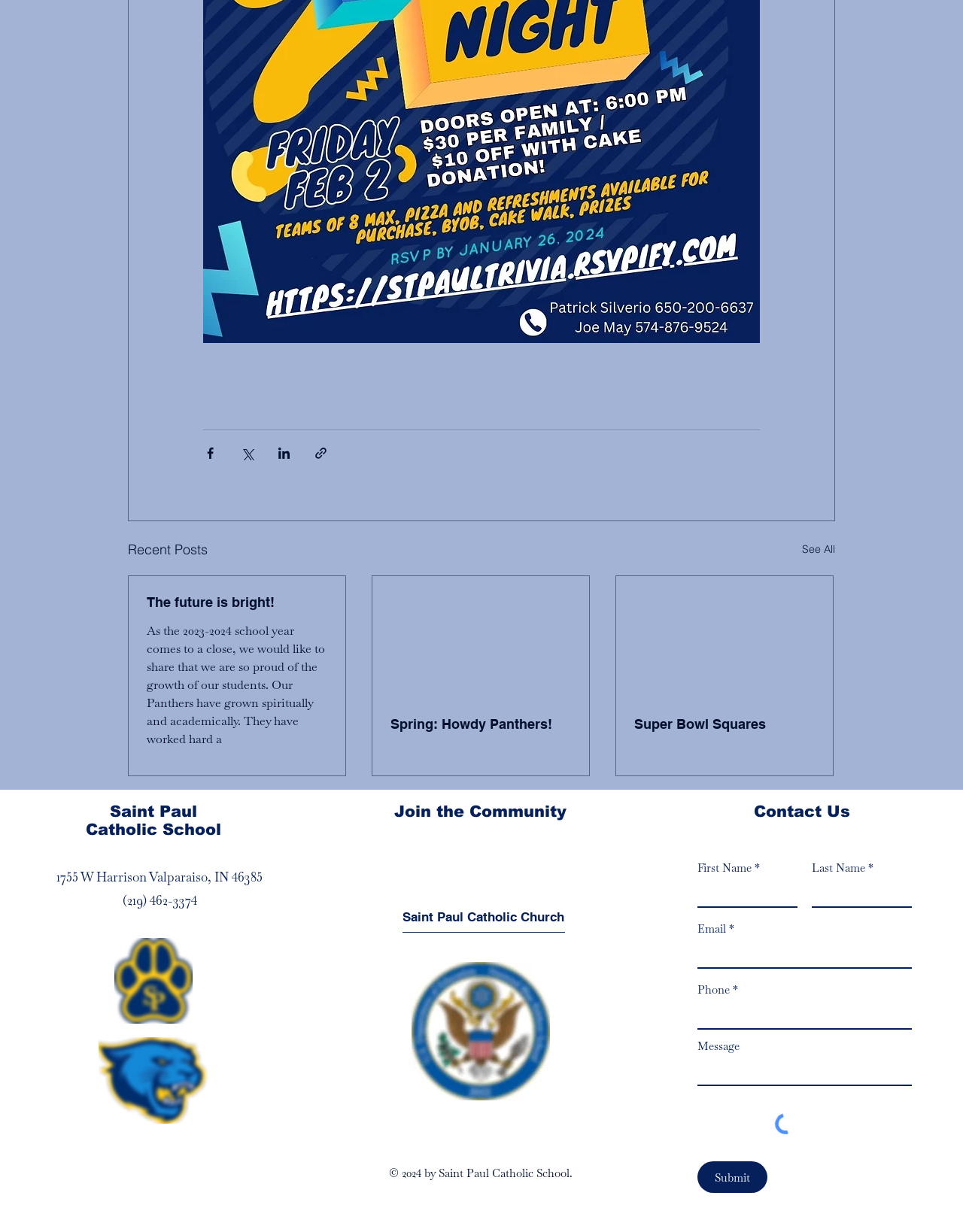Provide the bounding box coordinates of the UI element that matches the description: "Jul".

None